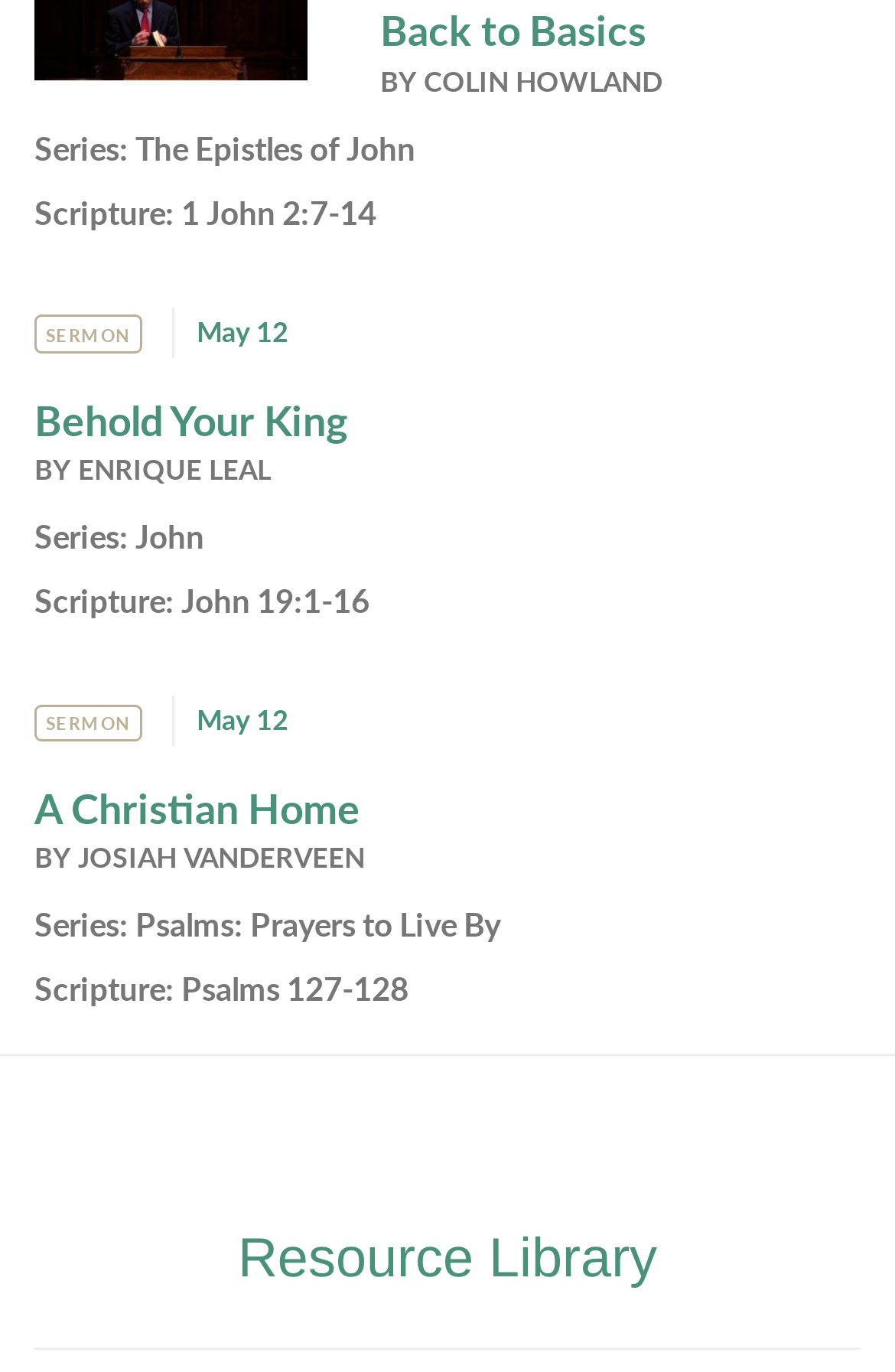From the element description: "Behold Your King", extract the bounding box coordinates of the UI element. The coordinates should be expressed as four float numbers between 0 and 1, in the order [left, top, right, bottom].

[0.038, 0.284, 0.39, 0.326]